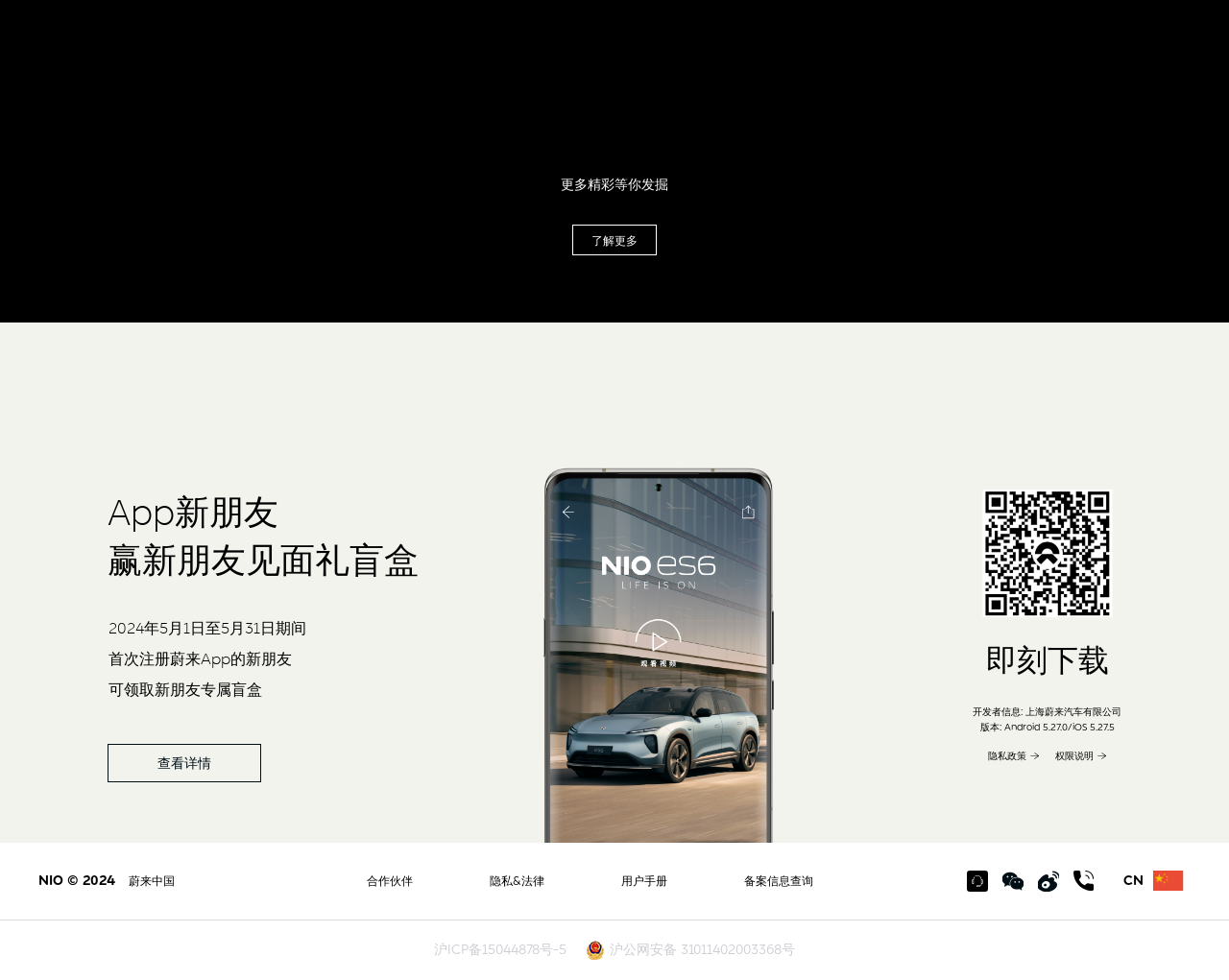Find the bounding box of the UI element described as follows: "Go to bascet".

None